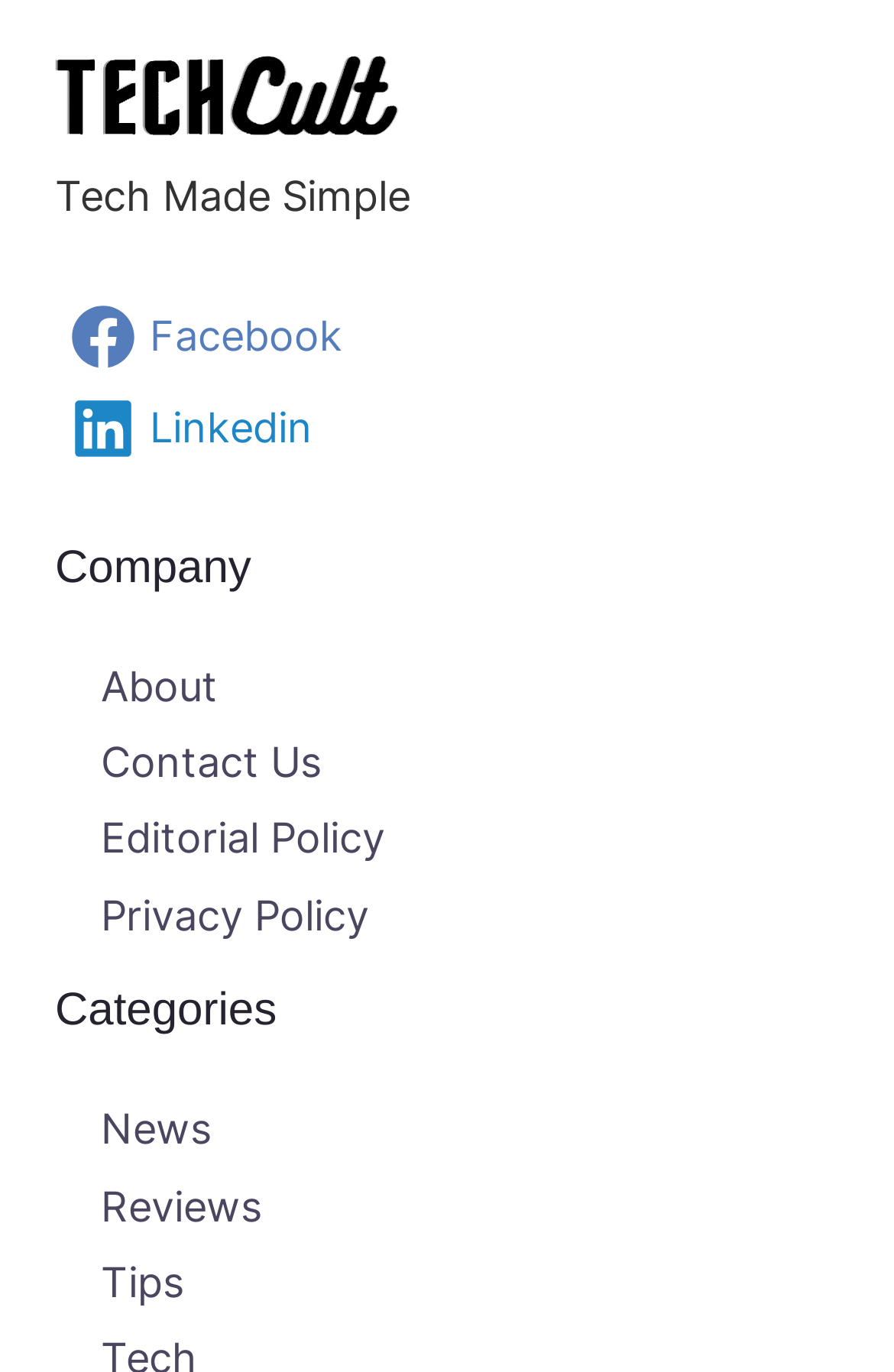Identify and provide the bounding box coordinates of the UI element described: "Editorial Policy". The coordinates should be formatted as [left, top, right, bottom], with each number being a float between 0 and 1.

[0.113, 0.594, 0.431, 0.629]